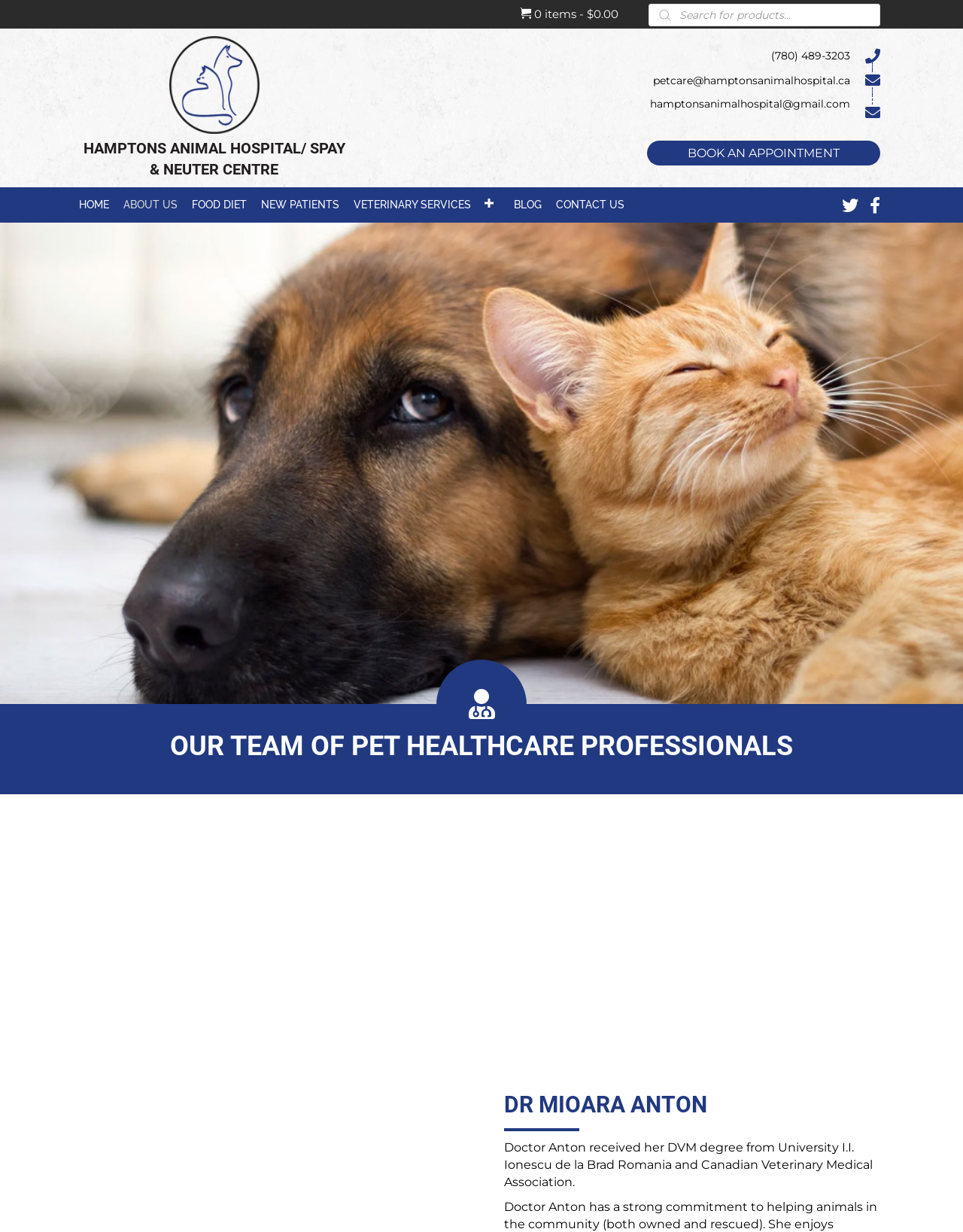Provide the bounding box for the UI element matching this description: "petcare@hamptonsanimalhospital.ca".

[0.678, 0.06, 0.883, 0.071]